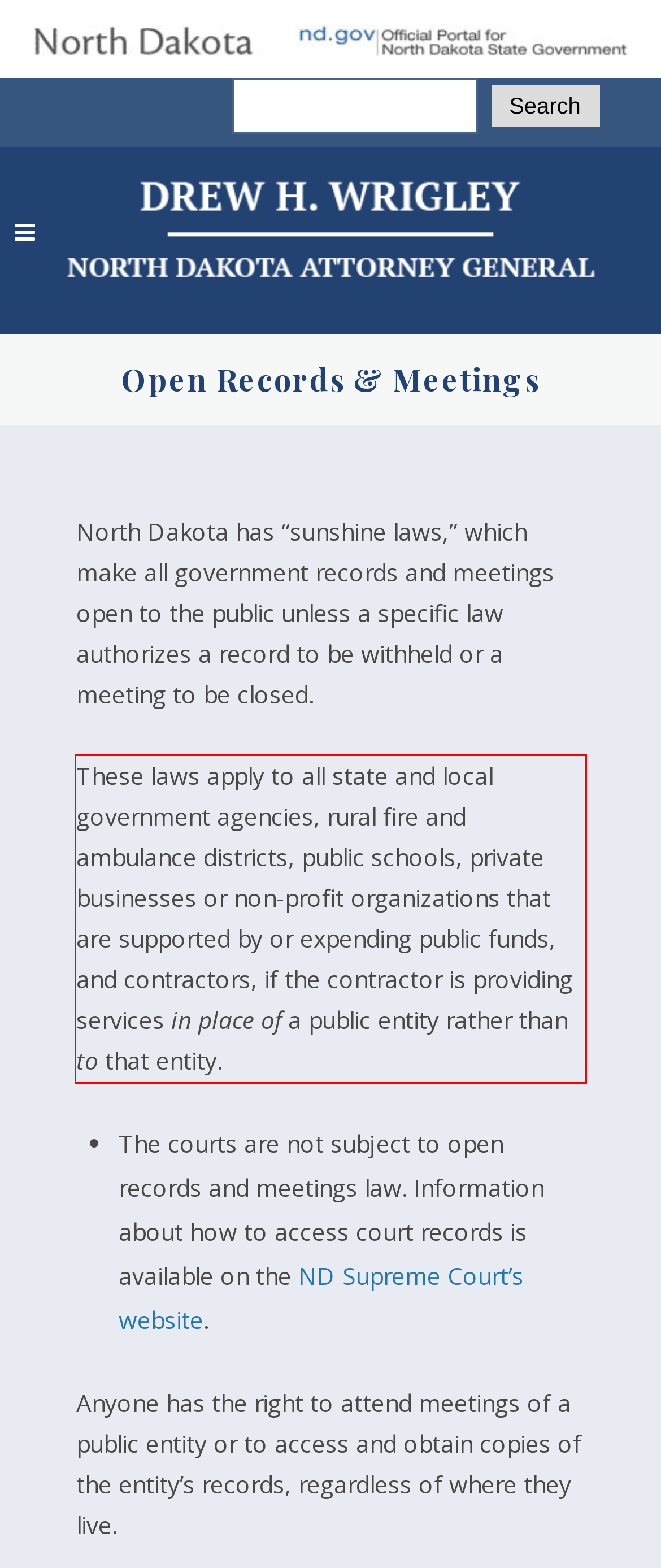Observe the screenshot of the webpage that includes a red rectangle bounding box. Conduct OCR on the content inside this red bounding box and generate the text.

These laws apply to all state and local government agencies, rural fire and ambulance districts, public schools, private businesses or non-profit organizations that are supported by or expending public funds, and contractors, if the contractor is providing services in place of a public entity rather than to that entity.